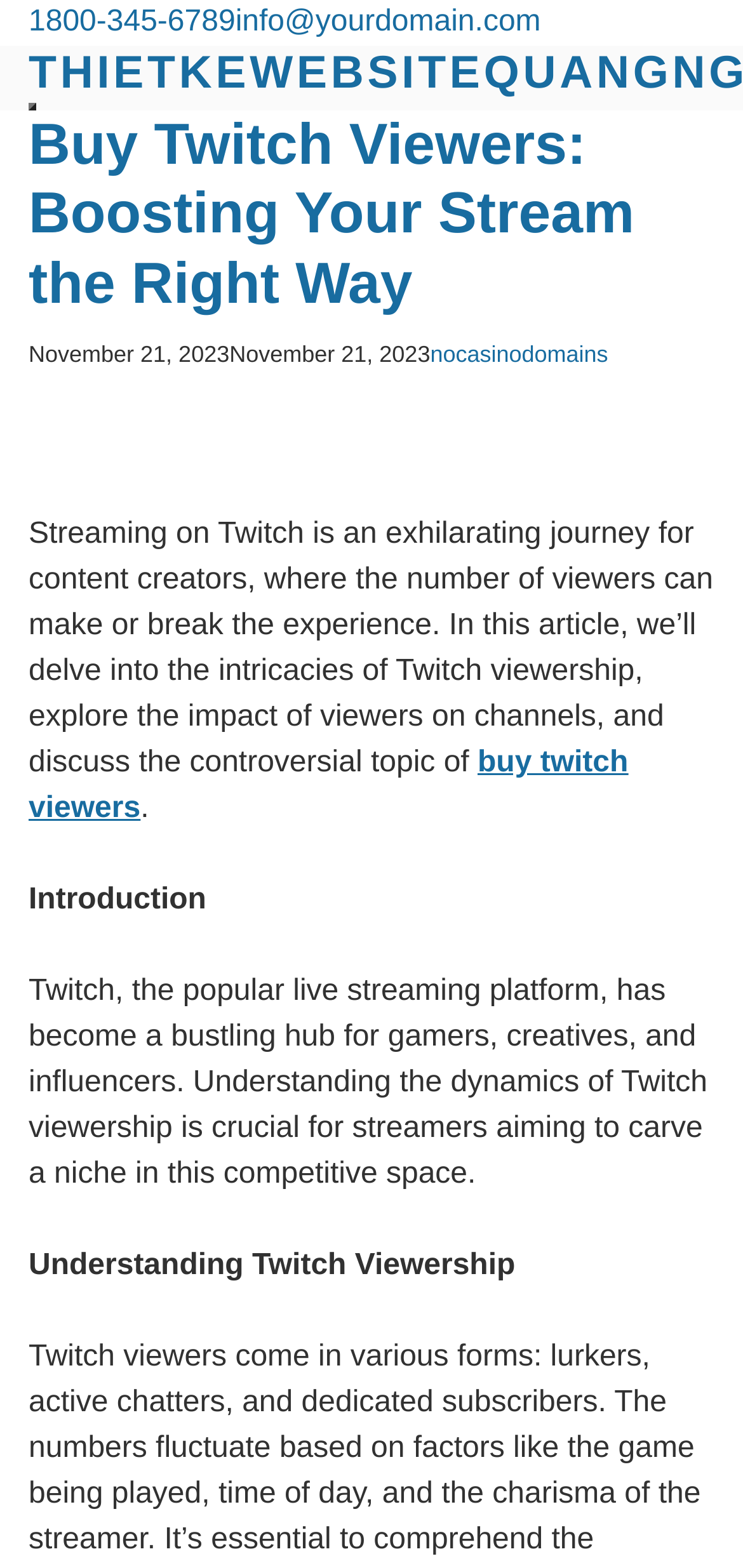Extract the main title from the webpage and generate its text.

Buy Twitch Viewers: Boosting Your Stream the Right Way